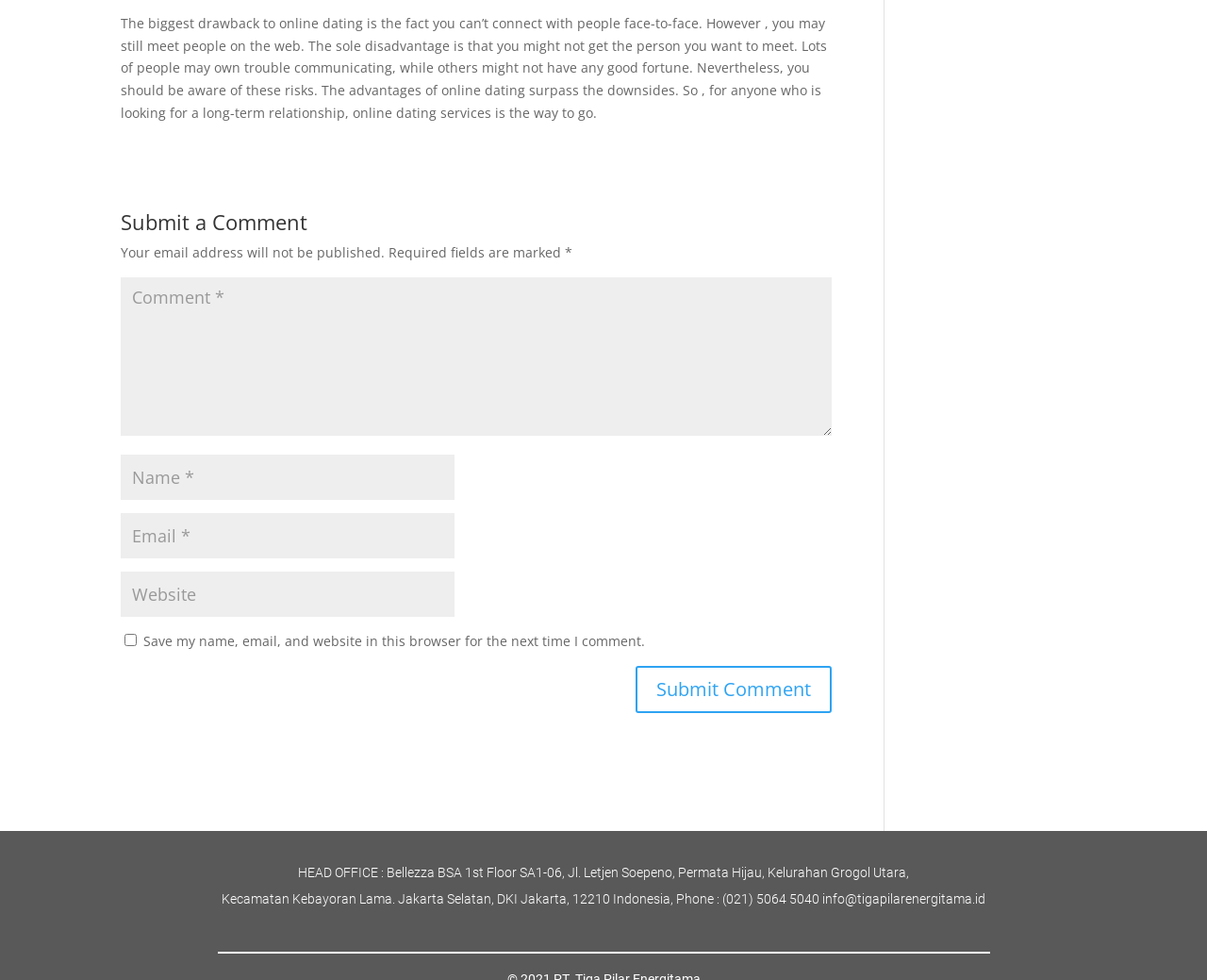What is the phone number of the head office?
Can you provide a detailed and comprehensive answer to the question?

The phone number of the head office is (021) 5064 5040, which is provided in the address section at the bottom of the webpage.